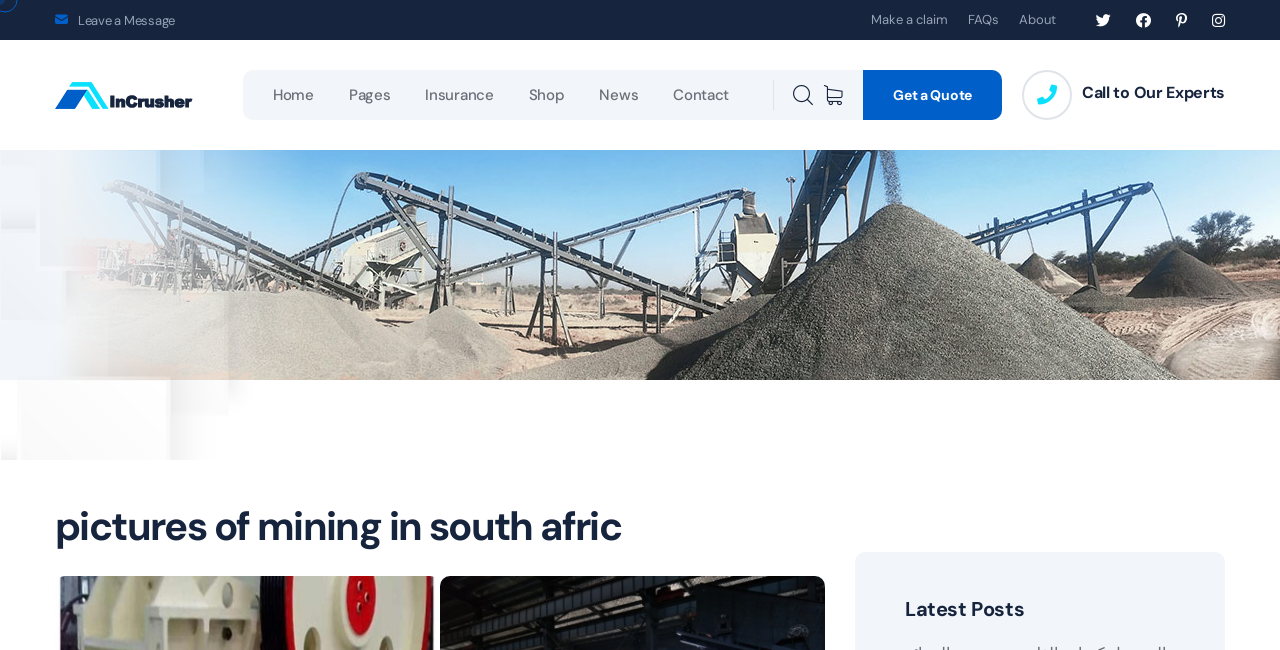How many main sections are there?
Ensure your answer is thorough and detailed.

I analyzed the webpage structure and found six main sections: Home, Pages, Insurance, Shop, News, and Contact, each with its own link and bounding box coordinates.